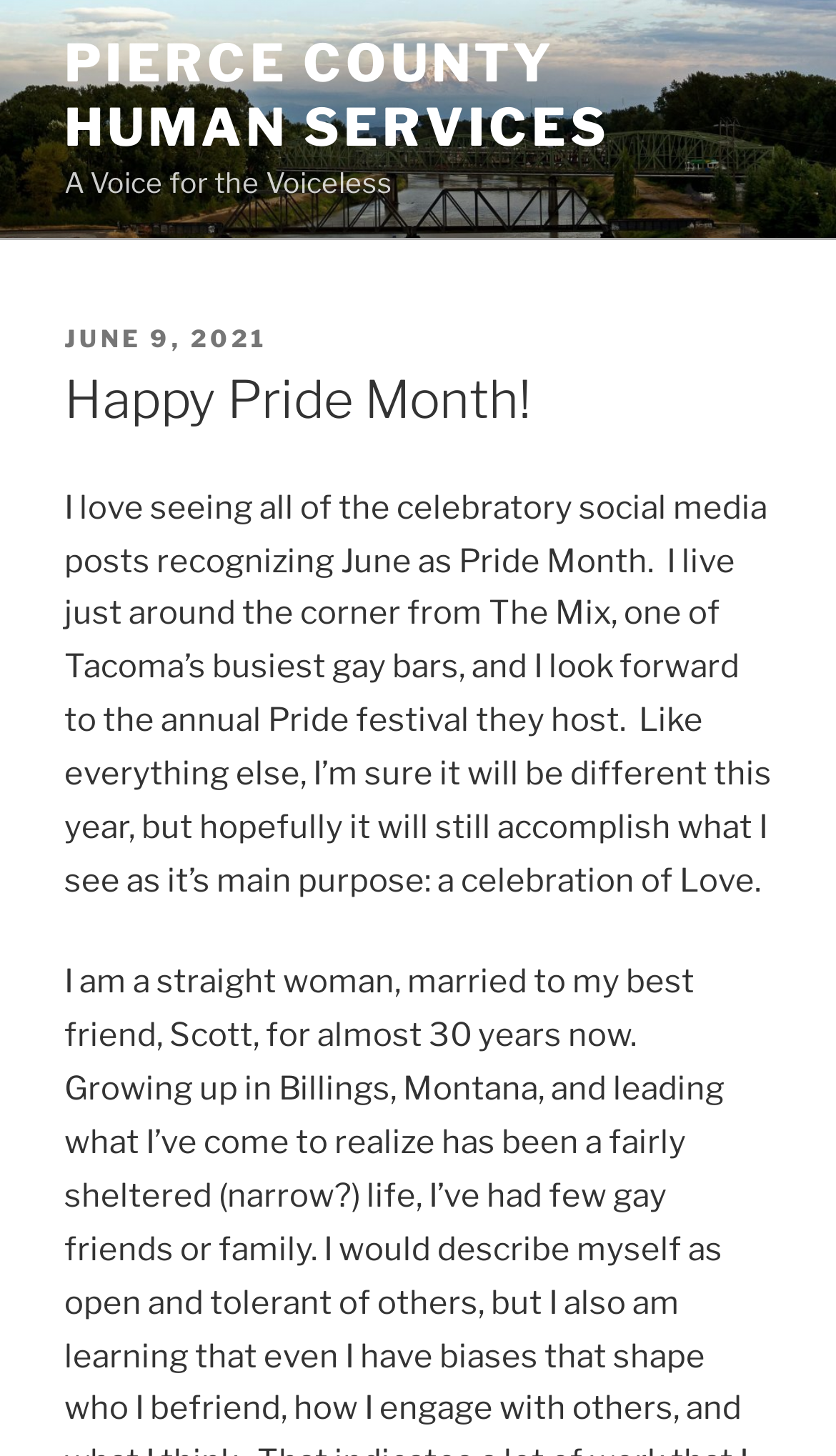What is the main purpose of Pride Month?
Examine the webpage screenshot and provide an in-depth answer to the question.

The author mentions that they see the main purpose of Pride Month as a celebration of Love, indicating that it is a time to come together and celebrate love and acceptance.